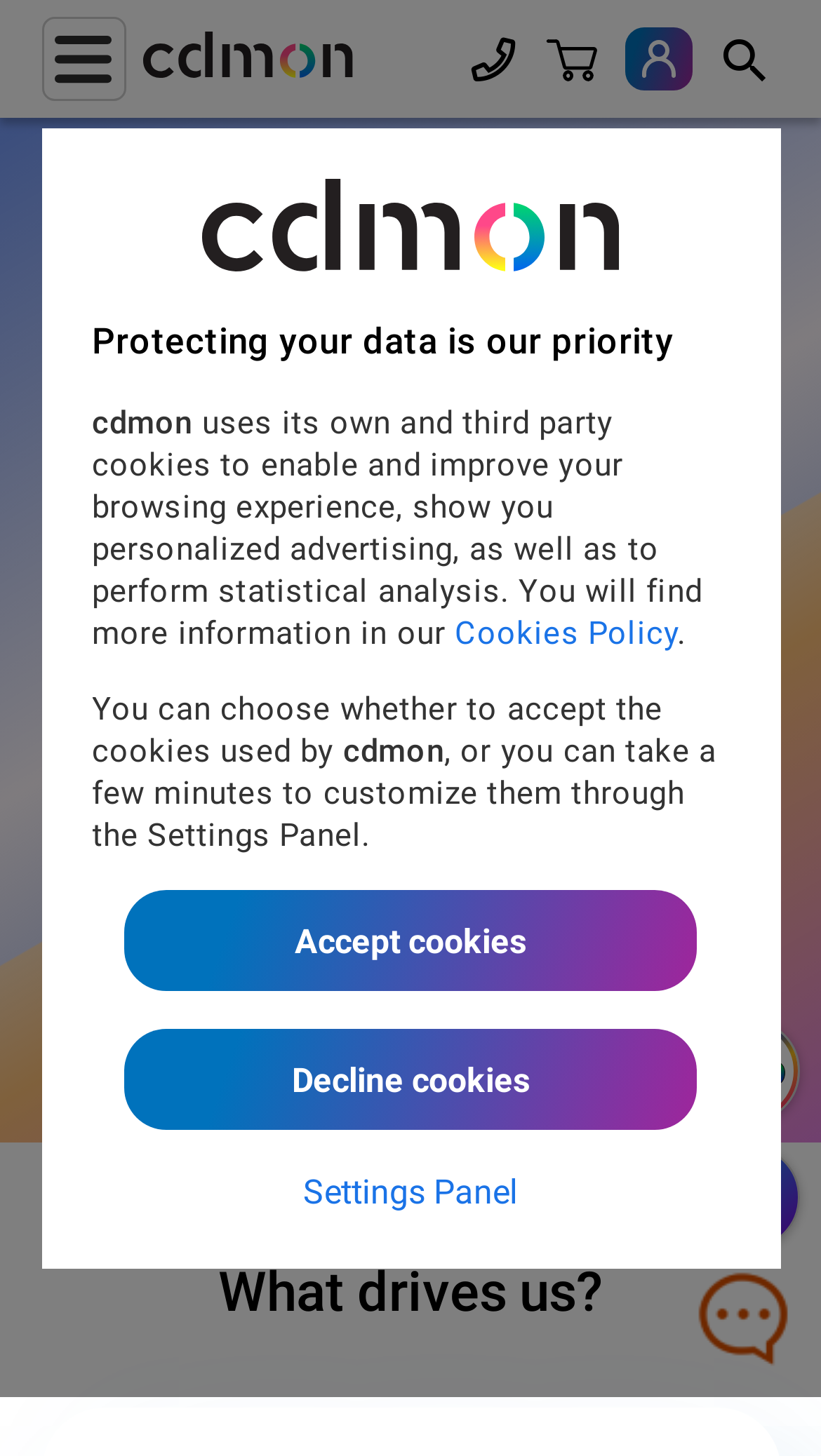Please identify the coordinates of the bounding box that should be clicked to fulfill this instruction: "Explore Commerce, GA".

None